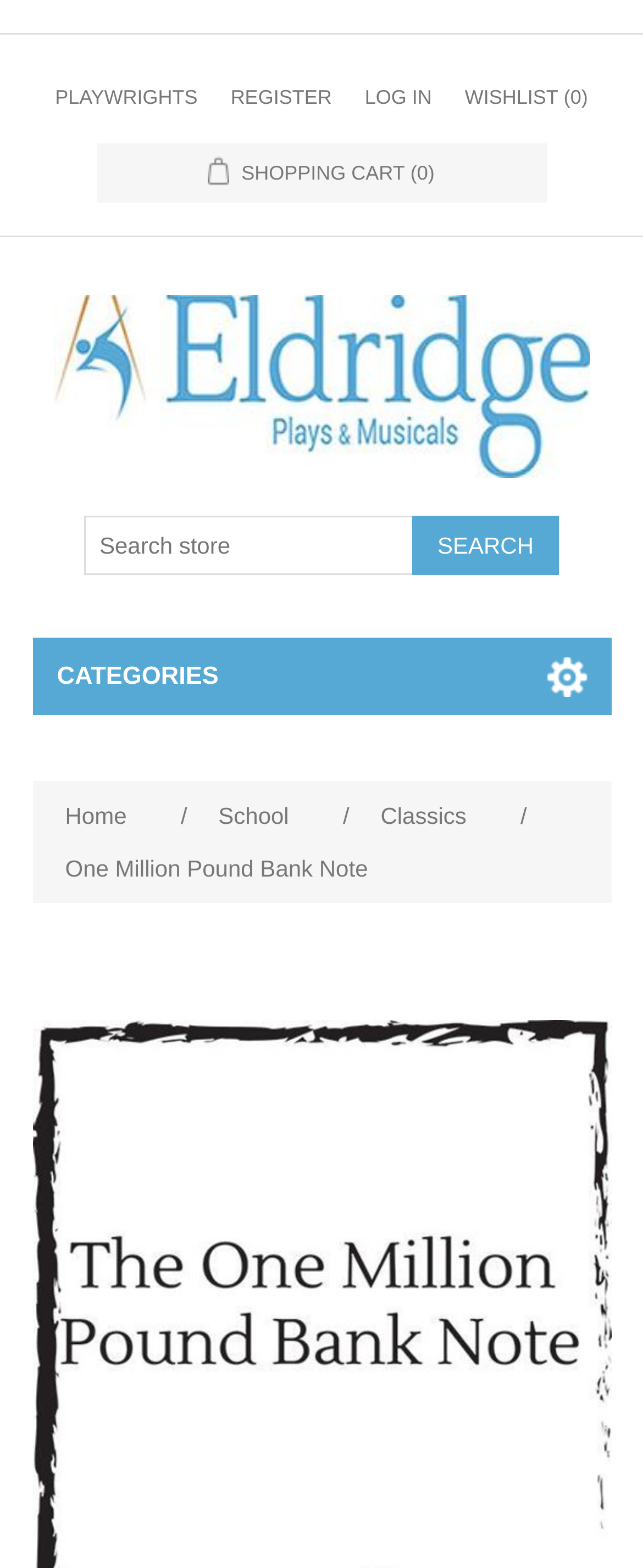Determine the bounding box coordinates of the target area to click to execute the following instruction: "search for a play."

[0.132, 0.329, 0.644, 0.367]